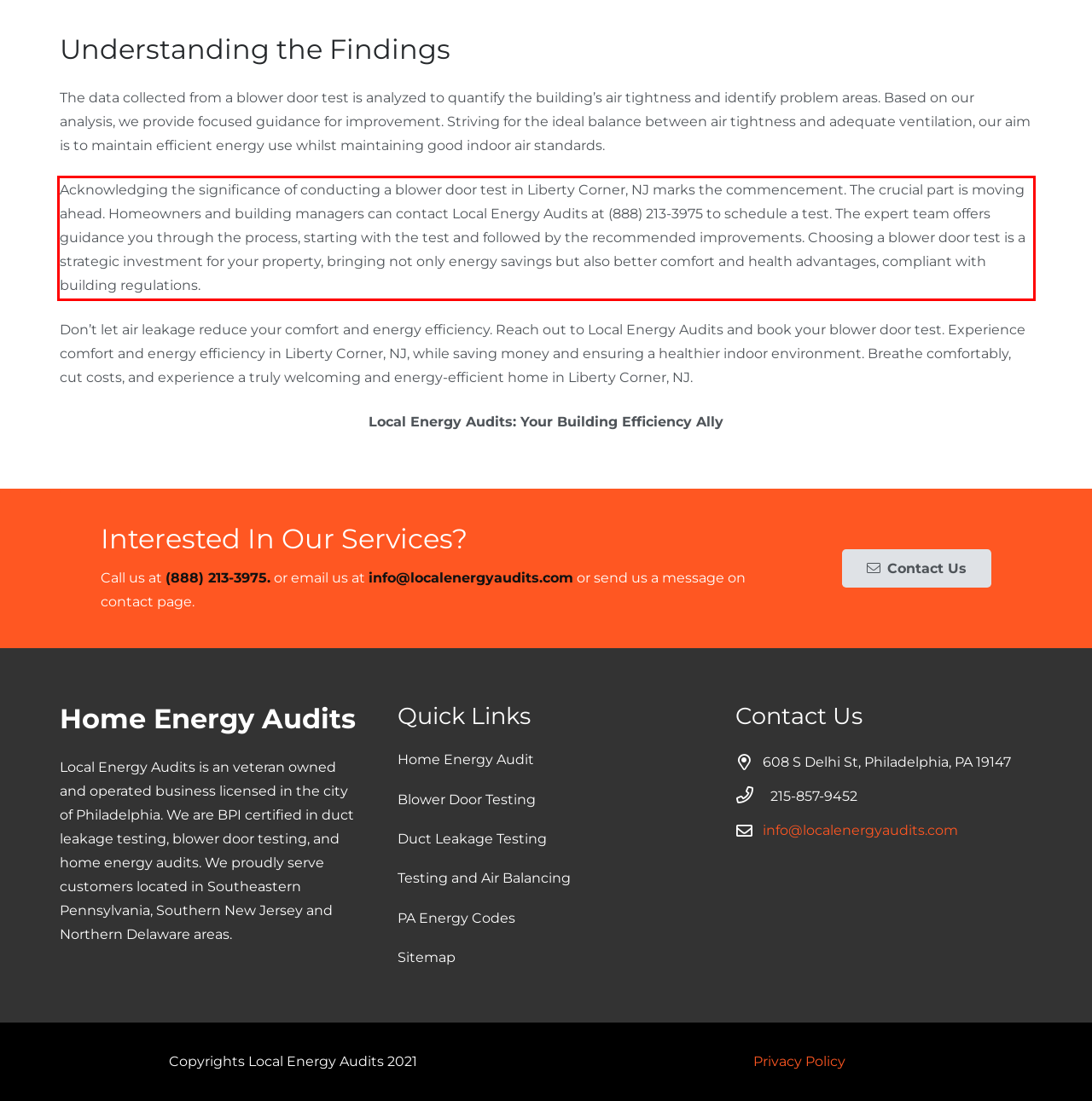In the given screenshot, locate the red bounding box and extract the text content from within it.

Acknowledging the significance of conducting a blower door test in Liberty Corner, NJ marks the commencement. The crucial part is moving ahead. Homeowners and building managers can contact Local Energy Audits at (888) 213-3975 to schedule a test. The expert team offers guidance you through the process, starting with the test and followed by the recommended improvements. Choosing a blower door test is a strategic investment for your property, bringing not only energy savings but also better comfort and health advantages, compliant with building regulations.